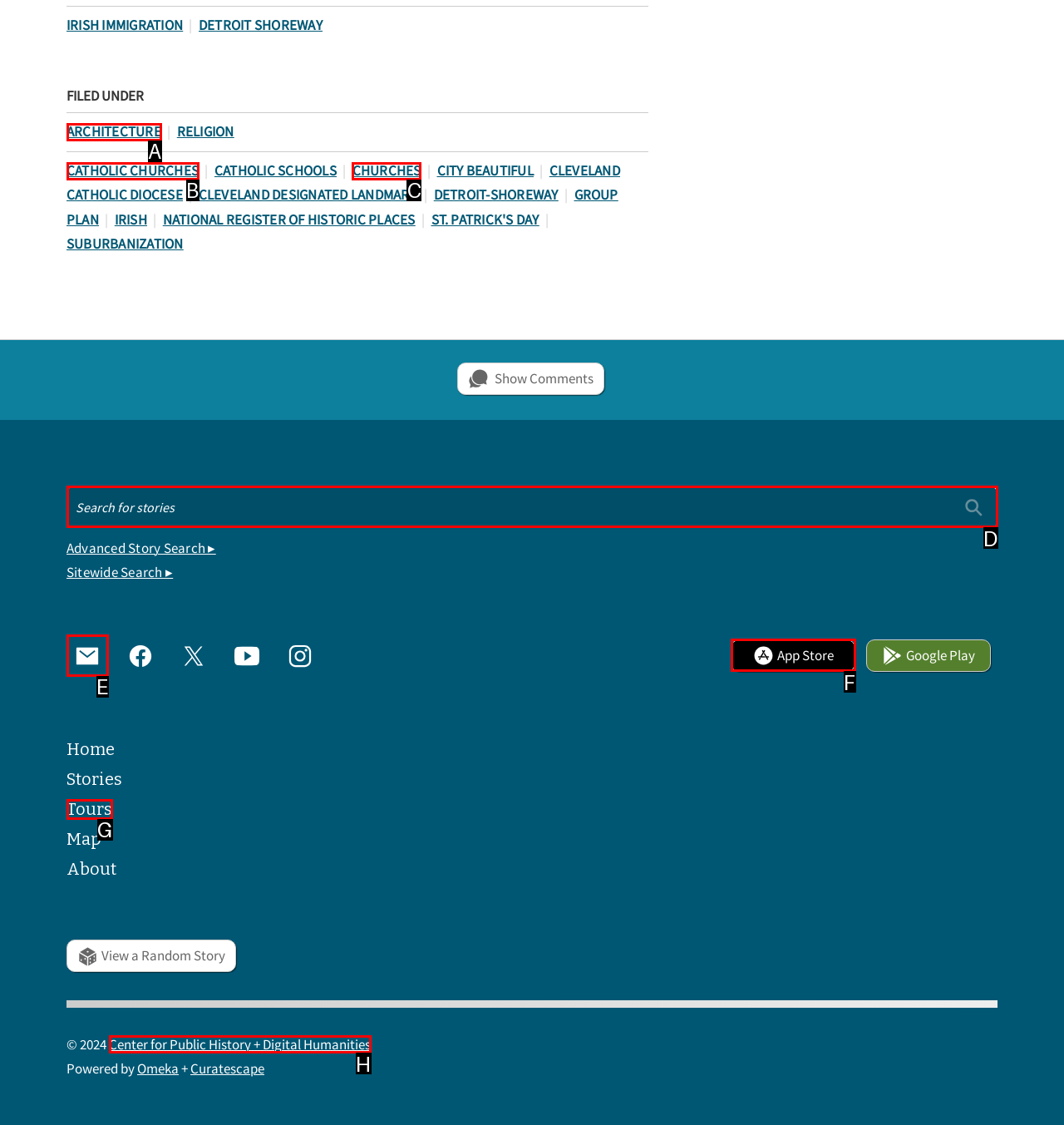Choose the letter that best represents the description: churches. Provide the letter as your response.

C